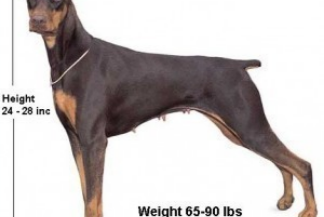Provide a short answer to the following question with just one word or phrase: What is the weight range of a Doberman?

65 to 90 pounds